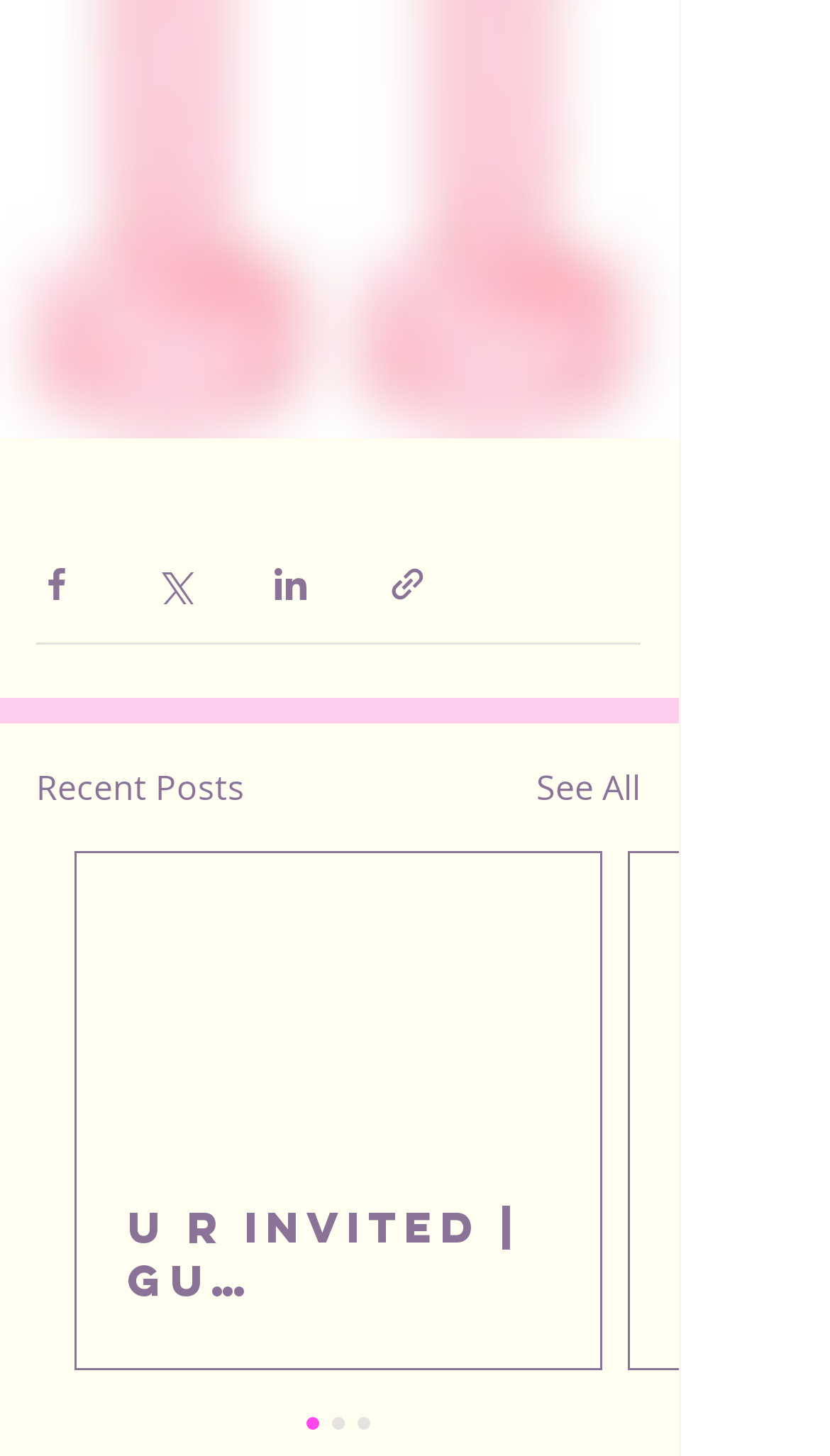Respond to the following question with a brief word or phrase:
What is the topic of the hidden article with the link 'u r invited | gu community'?

GU community